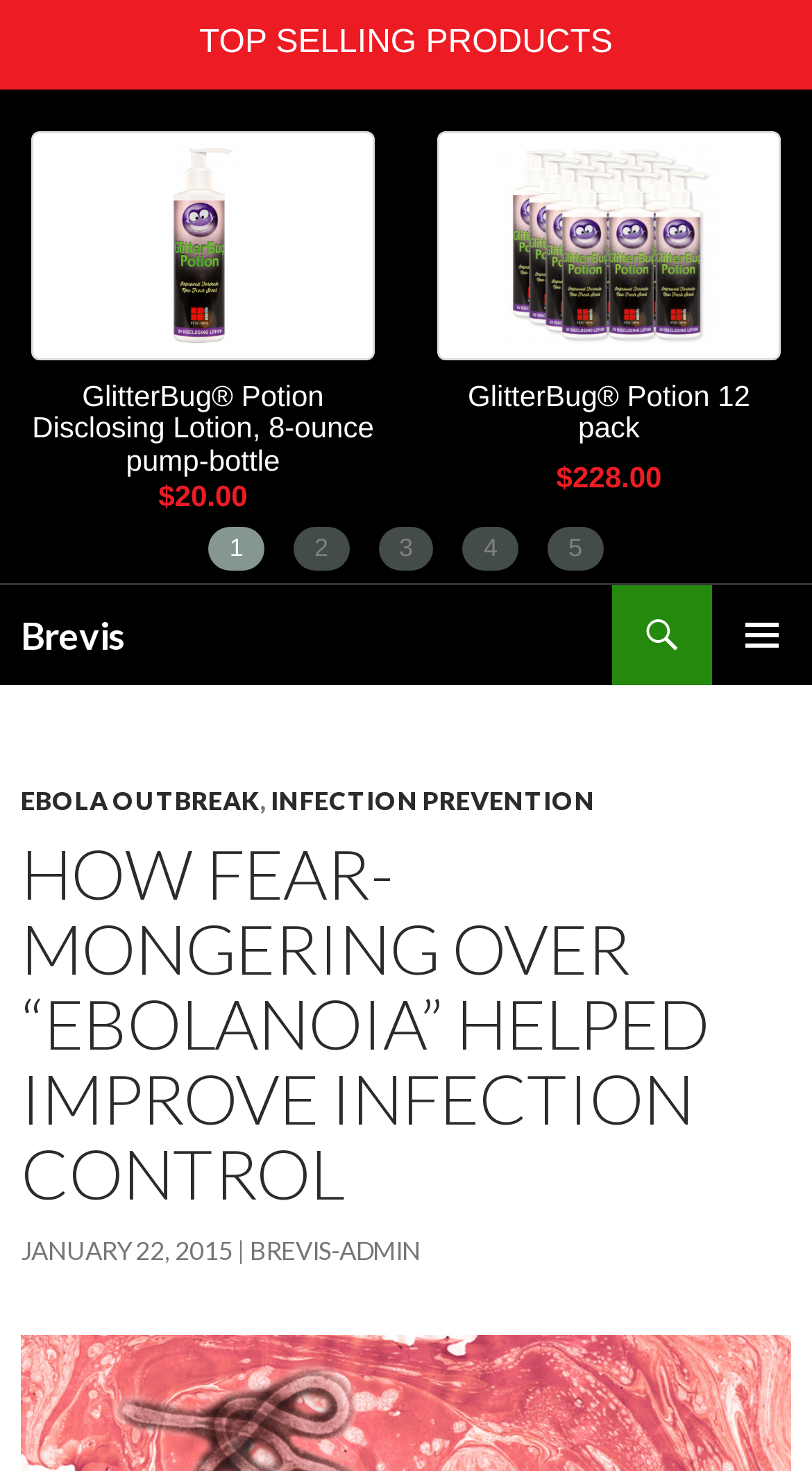Provide a one-word or short-phrase response to the question:
What is the name of the author of the article?

BREVIS-ADMIN